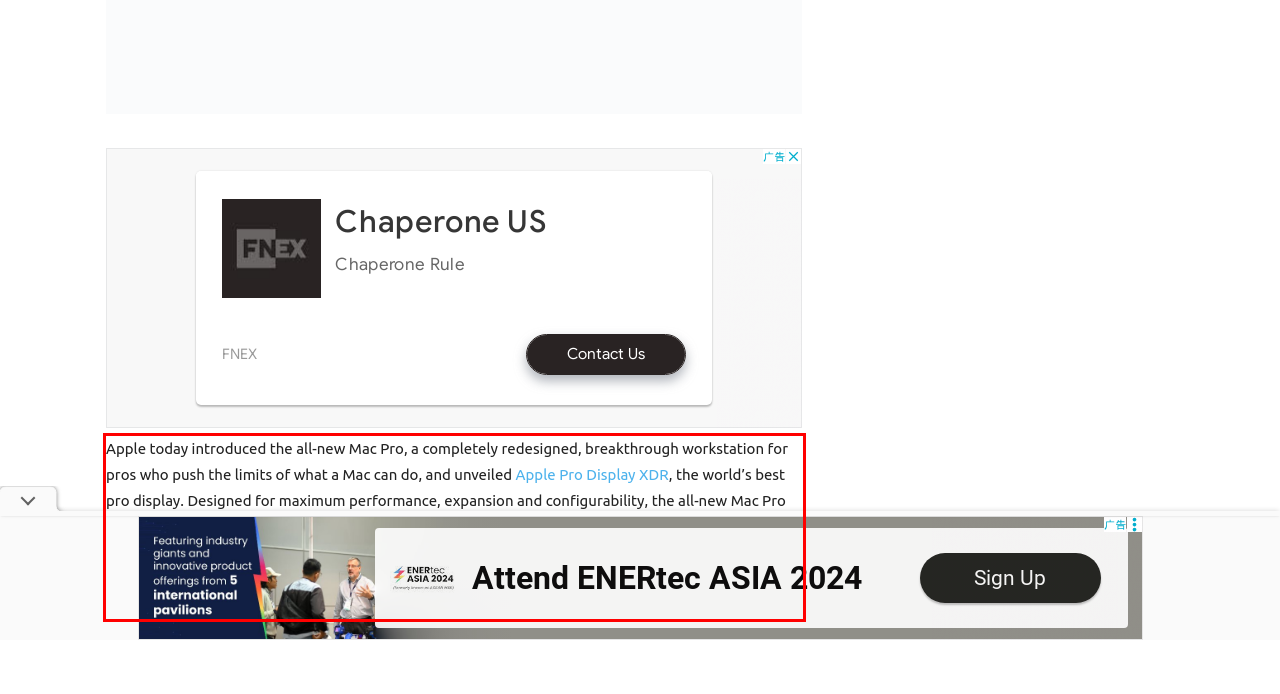There is a screenshot of a webpage with a red bounding box around a UI element. Please use OCR to extract the text within the red bounding box.

Apple today introduced the all-new Mac Pro, a completely redesigned, breakthrough workstation for pros who push the limits of what a Mac can do, and unveiled Apple Pro Display XDR, the world’s best pro display. Designed for maximum performance, expansion and configurability, the all-new Mac Pro features workstation-class Xeon processors up to 28 cores, a high-performance memory system with a massive 1.5TB capacity, eight PCIe expansion slots and a graphics architecture featuring the world’s most powerful graphics card. It also introduces Apple Afterburner, a game-changing accelerator card that enables playback of three streams of 8K ProRes RAW video simultaneously.